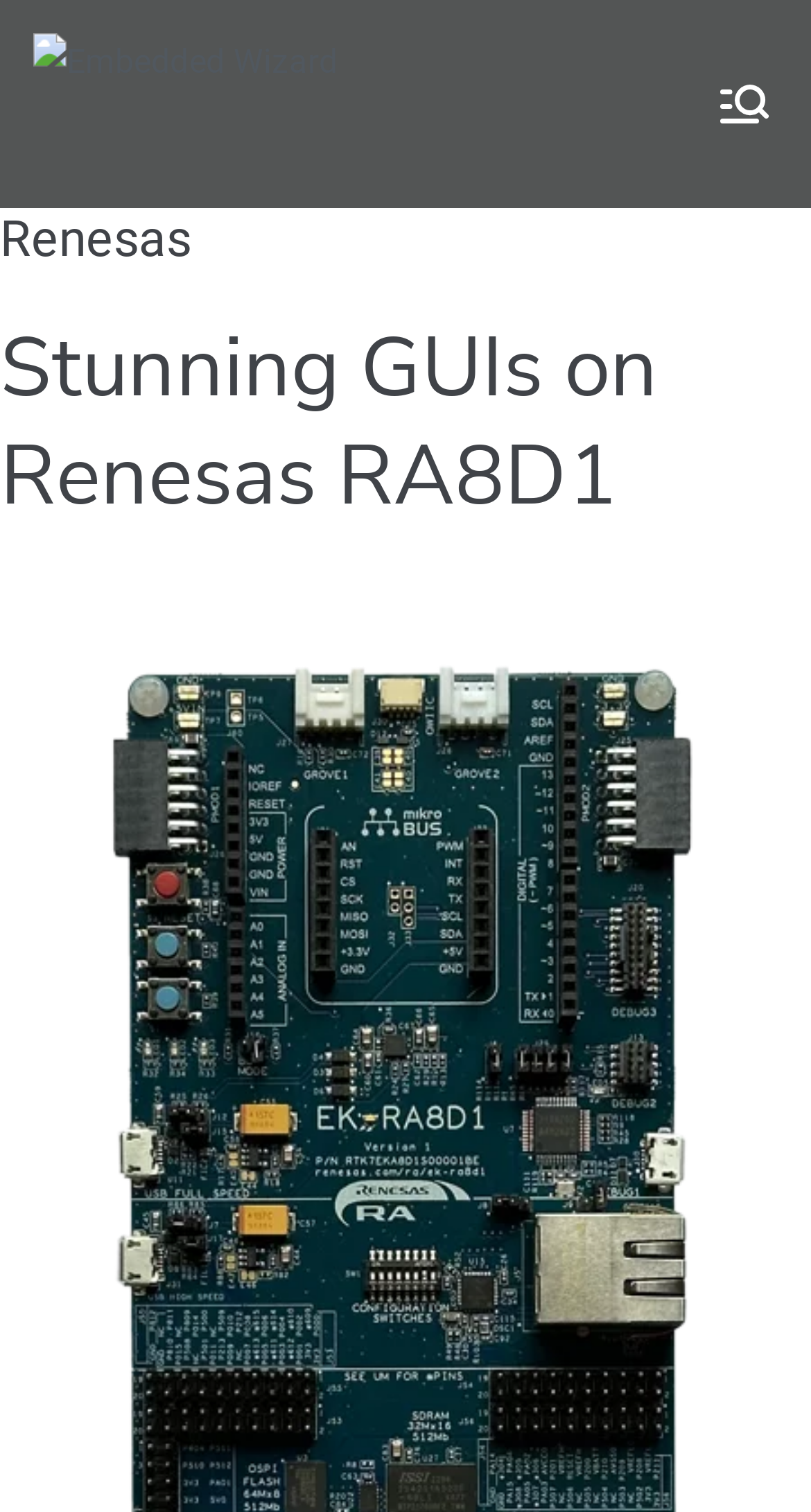Calculate the bounding box coordinates of the UI element given the description: "aria-label="Primary Menu"".

[0.877, 0.049, 0.959, 0.088]